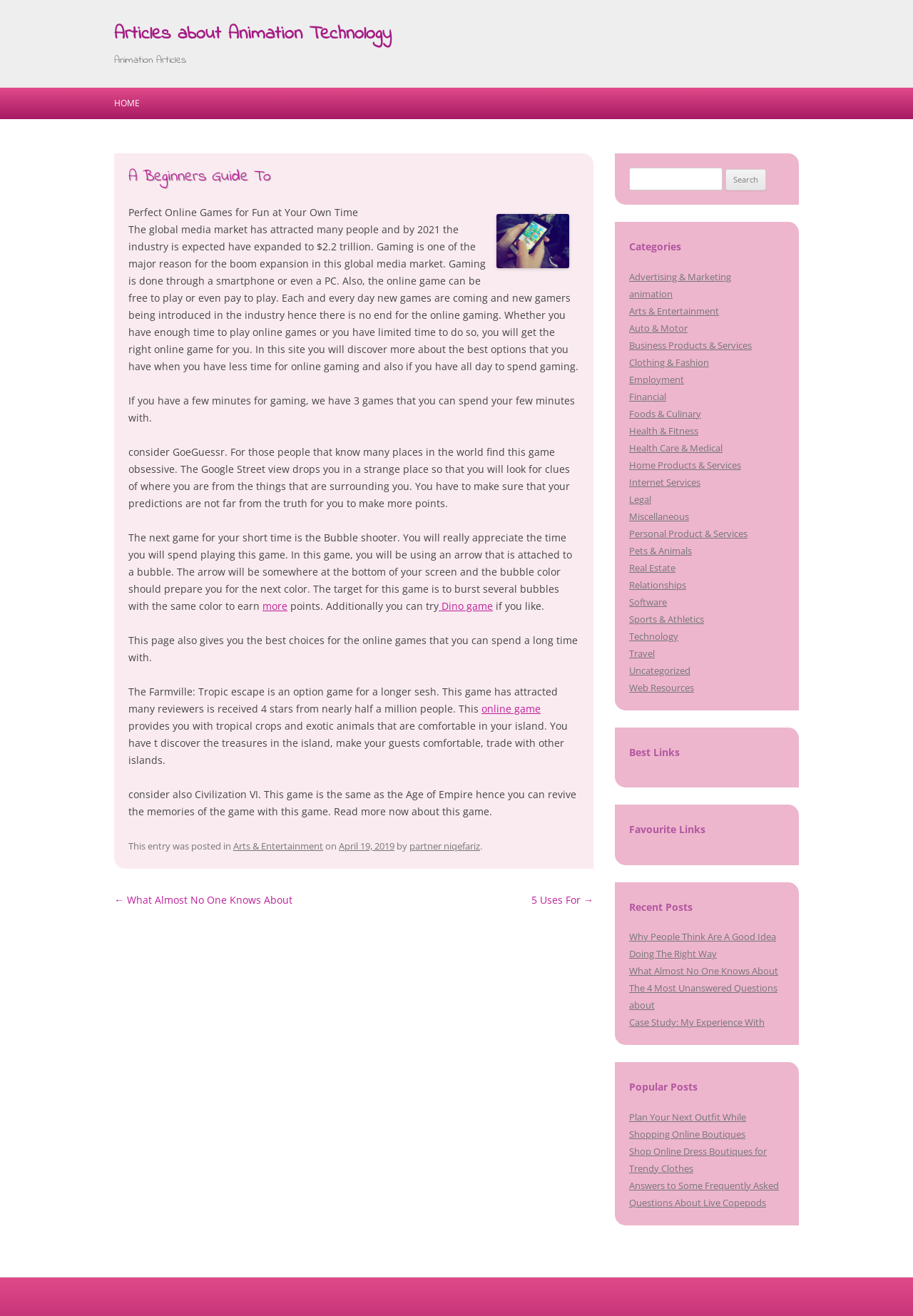Please identify the bounding box coordinates of the clickable region that I should interact with to perform the following instruction: "Check the recent posts". The coordinates should be expressed as four float numbers between 0 and 1, i.e., [left, top, right, bottom].

[0.689, 0.681, 0.859, 0.698]